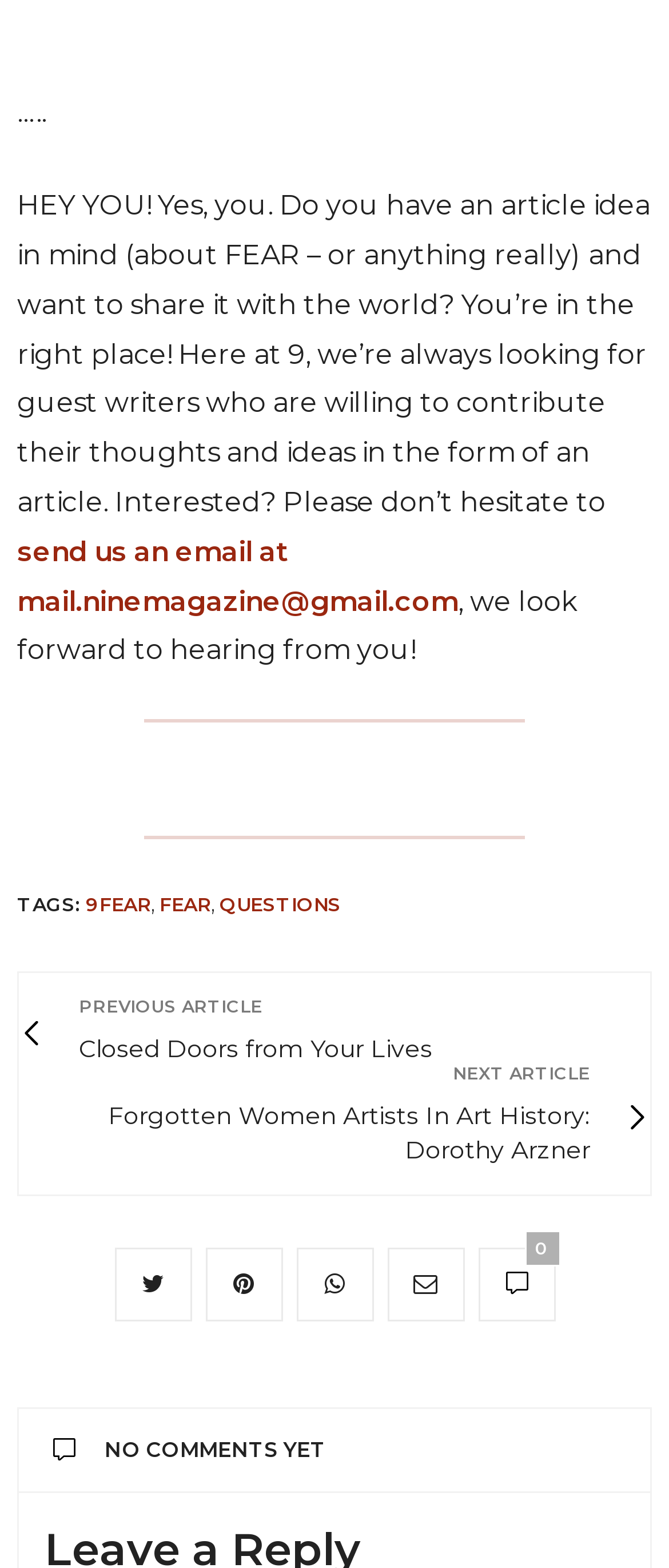Please find the bounding box coordinates of the section that needs to be clicked to achieve this instruction: "view the tags".

[0.026, 0.569, 0.121, 0.585]